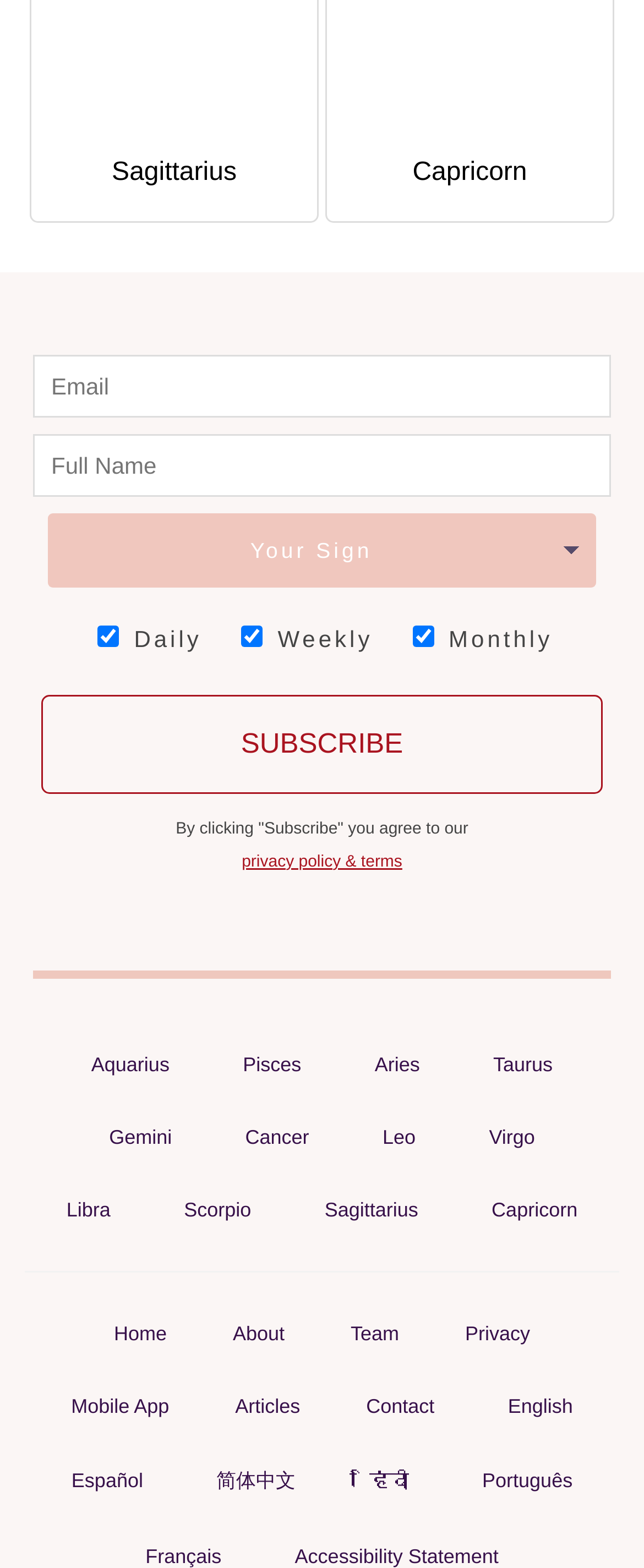Determine the bounding box coordinates of the clickable region to execute the instruction: "View articles". The coordinates should be four float numbers between 0 and 1, denoted as [left, top, right, bottom].

[0.34, 0.884, 0.492, 0.909]